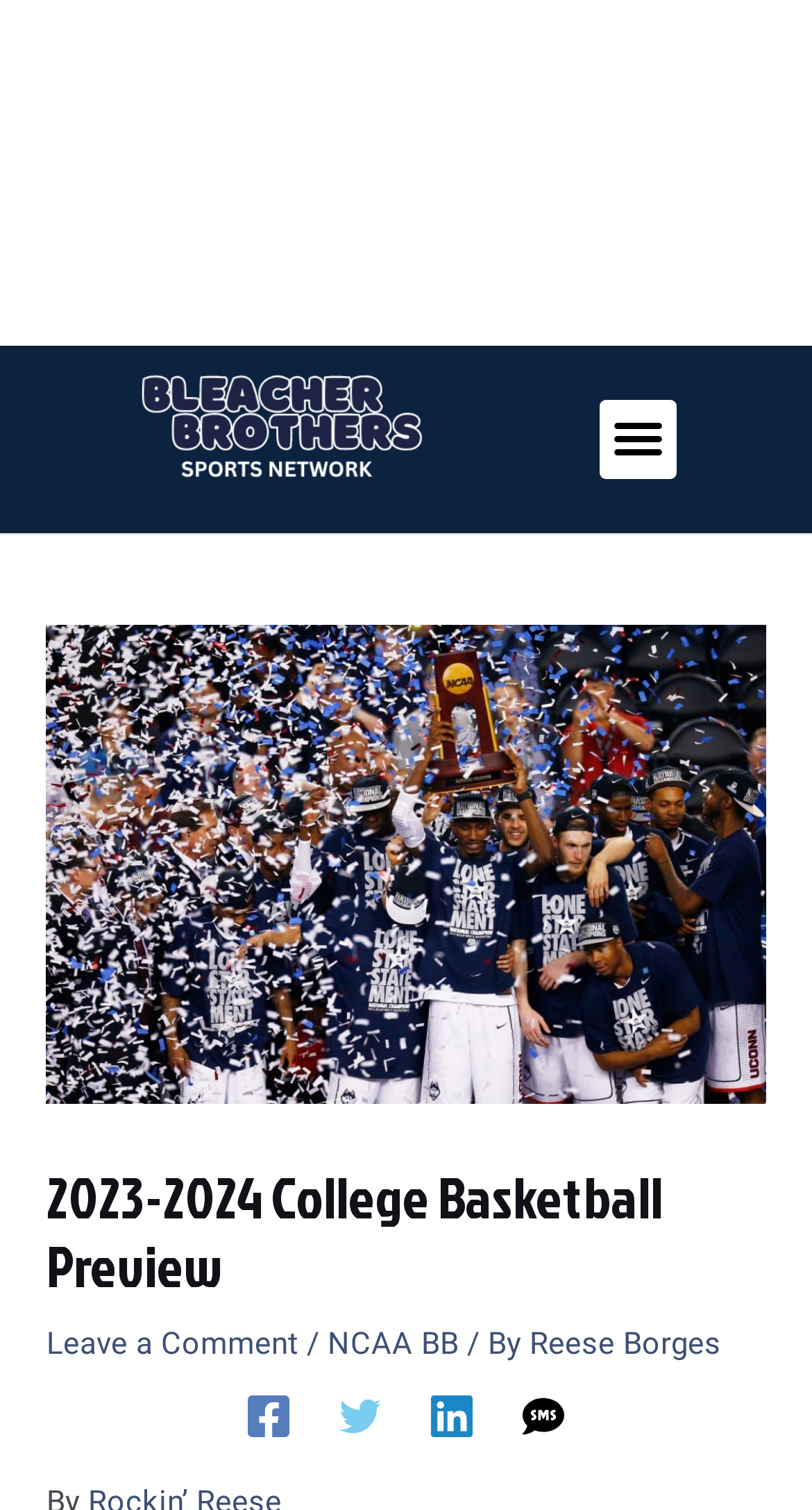Offer a thorough description of the webpage.

The webpage is a preview of the 2023-2024 college basketball season. At the top, there is a header section that spans almost the entire width of the page. Within this section, there is a heading that reads "2023-2024 College Basketball Preview" and a link to leave a comment. Below the heading, there are links to "NCAA BB" and the author's name, "Reese Borges", separated by a slash.

To the right of the header section, there is a menu toggle button. Below the header section, there is a section with links to the author's social media profiles, including Facebook, Twitter, Linkedin, and SMS, each accompanied by an icon.

The main content of the webpage is not explicitly described in the accessibility tree, but based on the meta description, it is likely to contain information about the upcoming college basketball season, including big games and events leading up to St. Patrick's Day.